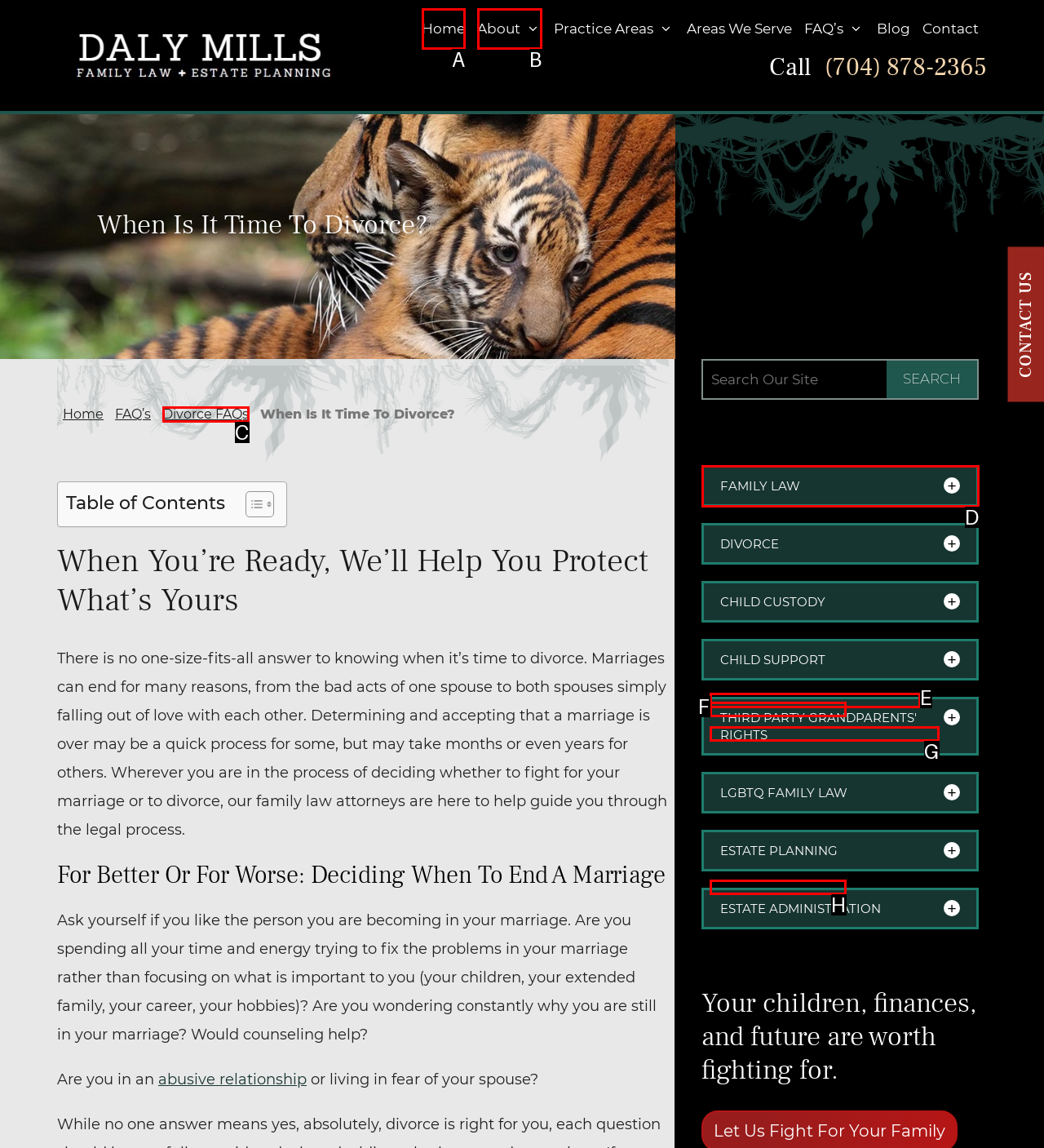Determine which HTML element fits the description: North Carolina Child Support Guidelines. Answer with the letter corresponding to the correct choice.

G